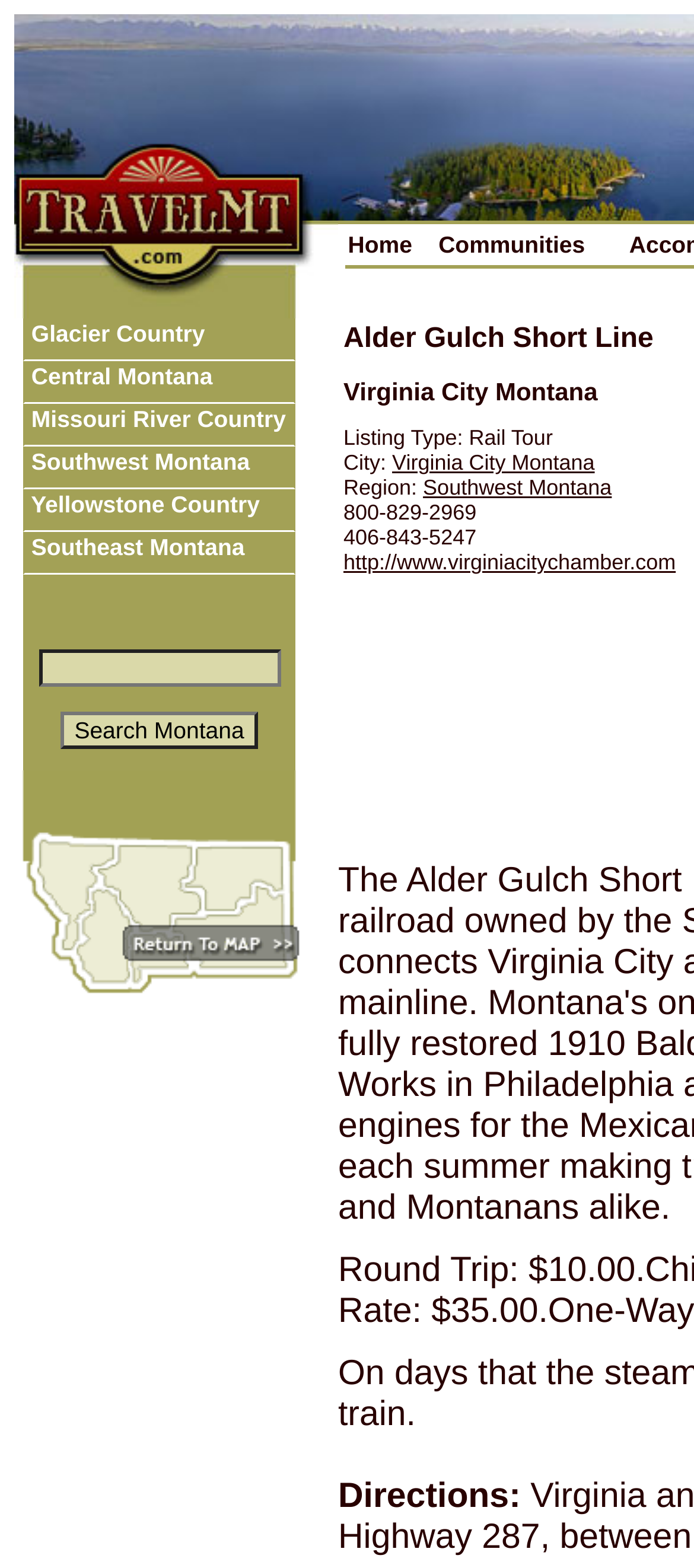Give a detailed account of the webpage, highlighting key information.

The webpage is about Alder Gulch Short Line in Virginia City, Montana. At the top, there is a navigation menu with two main sections: "Home" and "Communities". 

Below the navigation menu, there is a table with two columns. The left column contains an image, and the right column has a list of links to different regions in Montana, including Glacier Country, Central Montana, Missouri River Country, Southwest Montana, Yellowstone Country, and Southeast Montana. There is also a search box and a "Search Montana" button in this column.

On the right side of the page, there is a section with information about Virginia City, Montana. It includes the city's name, region (Southwest Montana), and two phone numbers. There is also a link to the Virginia City Chamber of Commerce website.

At the bottom of the page, there is a section labeled "Directions:".